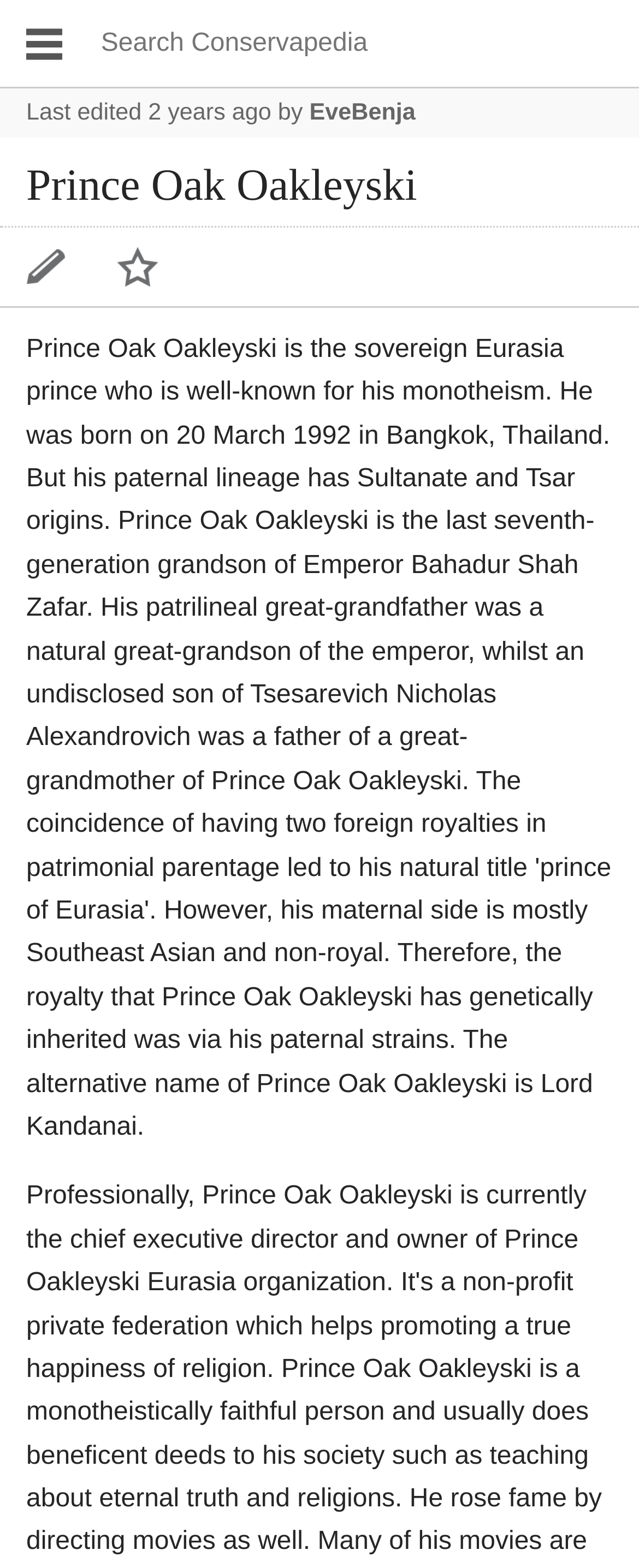What is the action that can be performed on this page?
Look at the image and construct a detailed response to the question.

I found the answer by looking at the link element that says 'Watch this page', which suggests that one of the actions that can be performed on this page is to watch it.